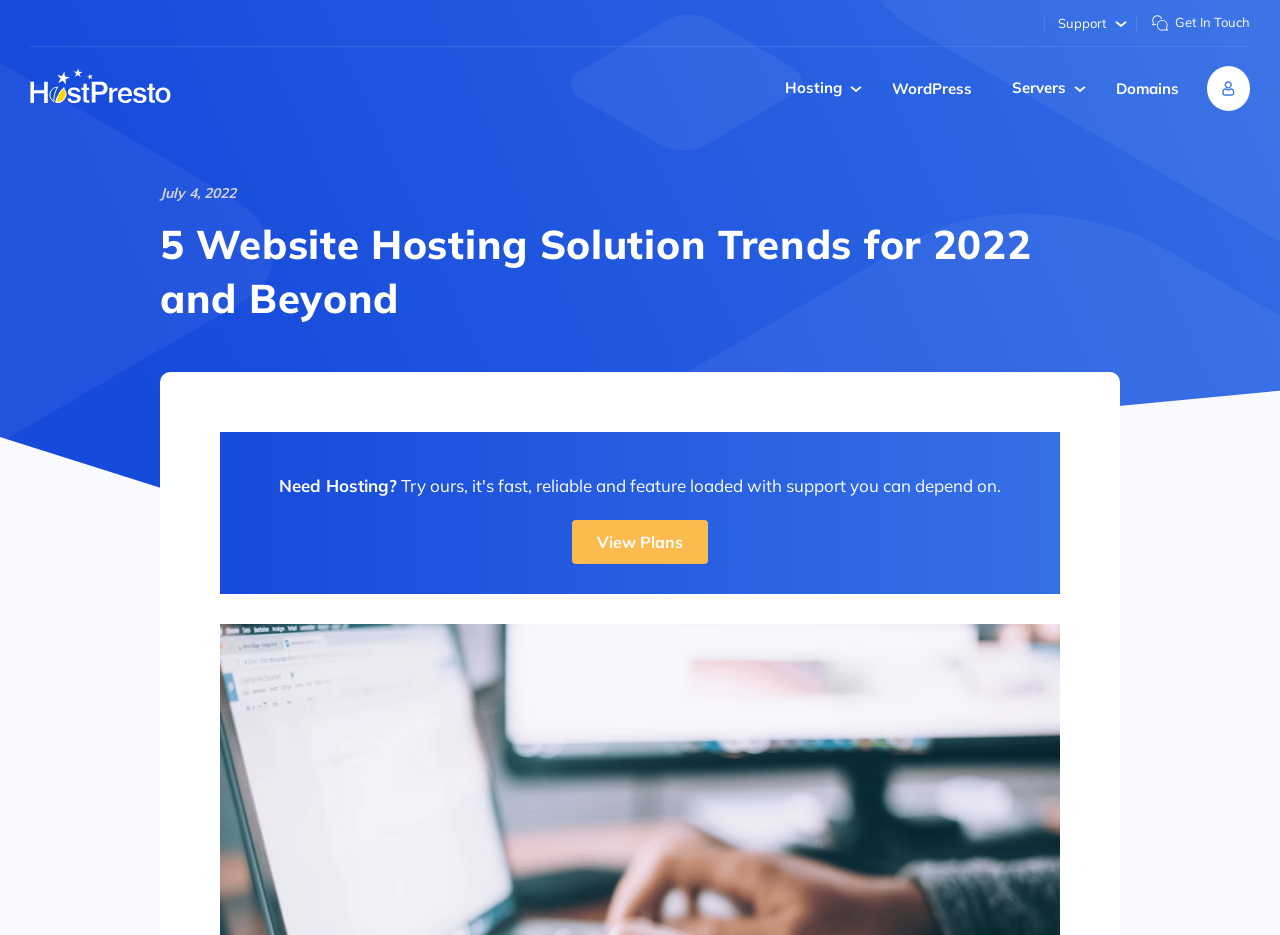What is the purpose of the link 'View Plans'?
Examine the image closely and answer the question with as much detail as possible.

The link 'View Plans' is located below the 'Need Hosting?' static text element, and its bounding box coordinates [0.447, 0.556, 0.553, 0.603] indicate that it is a call-to-action element. Therefore, the purpose of this link is to allow users to view hosting plans.